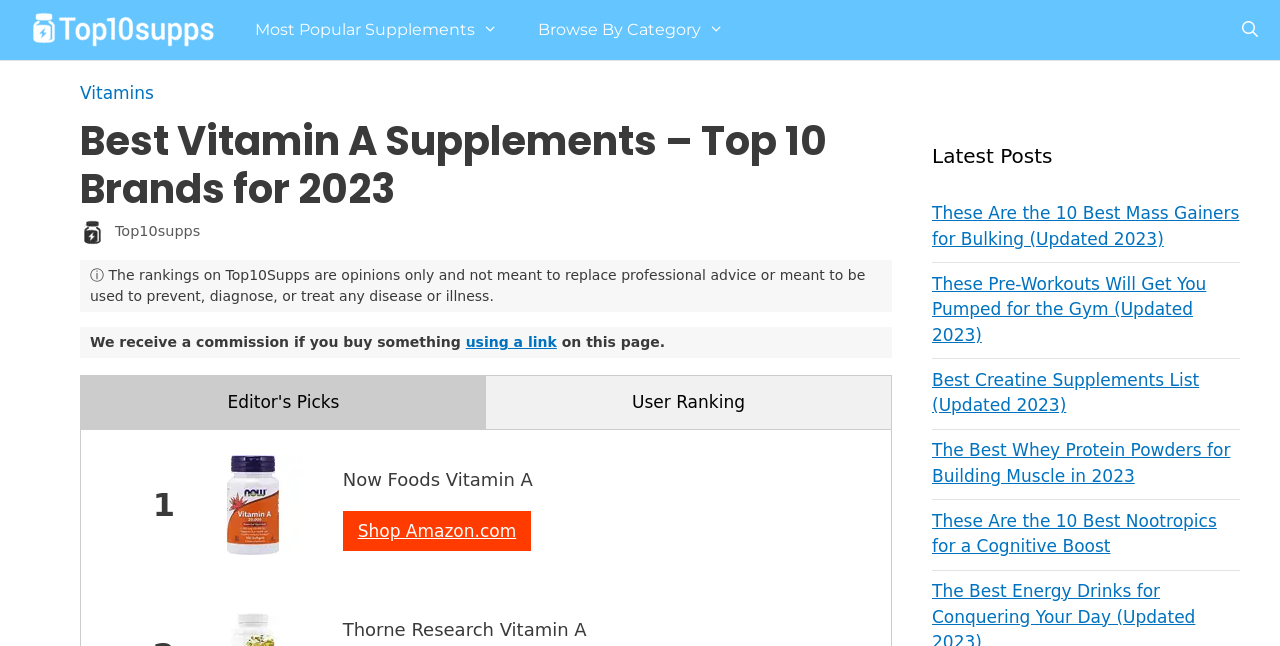With reference to the screenshot, provide a detailed response to the question below:
How many supplements are ranked on this webpage?

The webpage presents a list of supplements with numbers starting from 1, and based on the structure of the list, it can be inferred that there are 10 supplements ranked on this webpage.